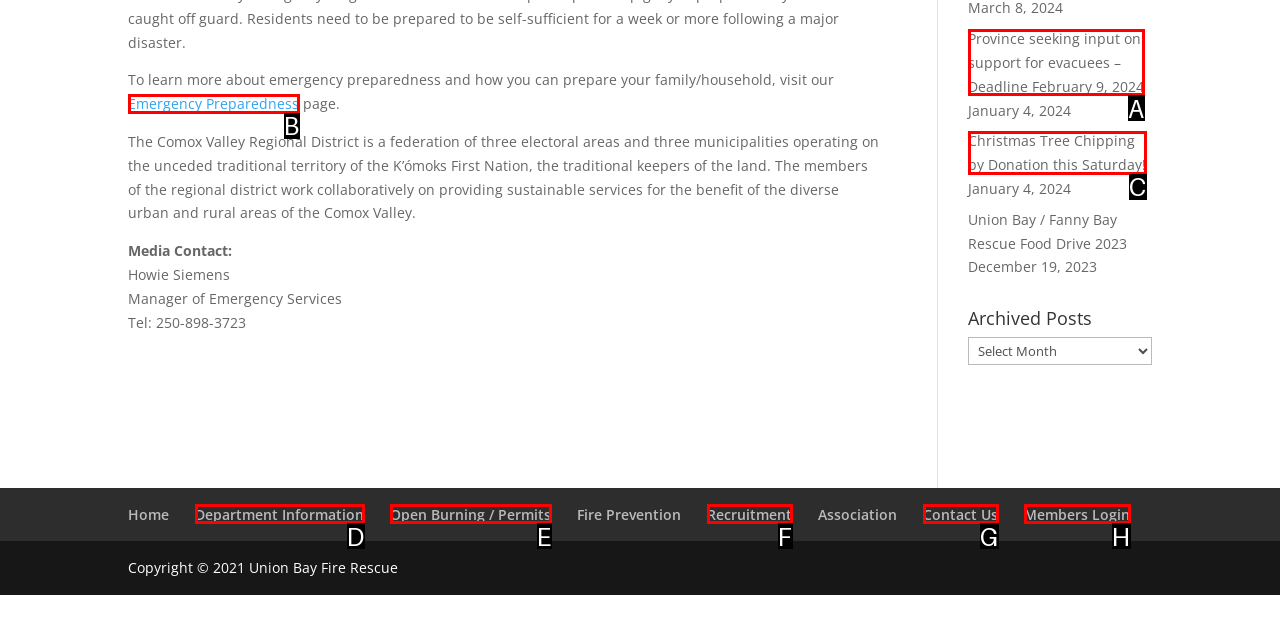Select the letter that corresponds to the description: Emergency Preparedness. Provide your answer using the option's letter.

B